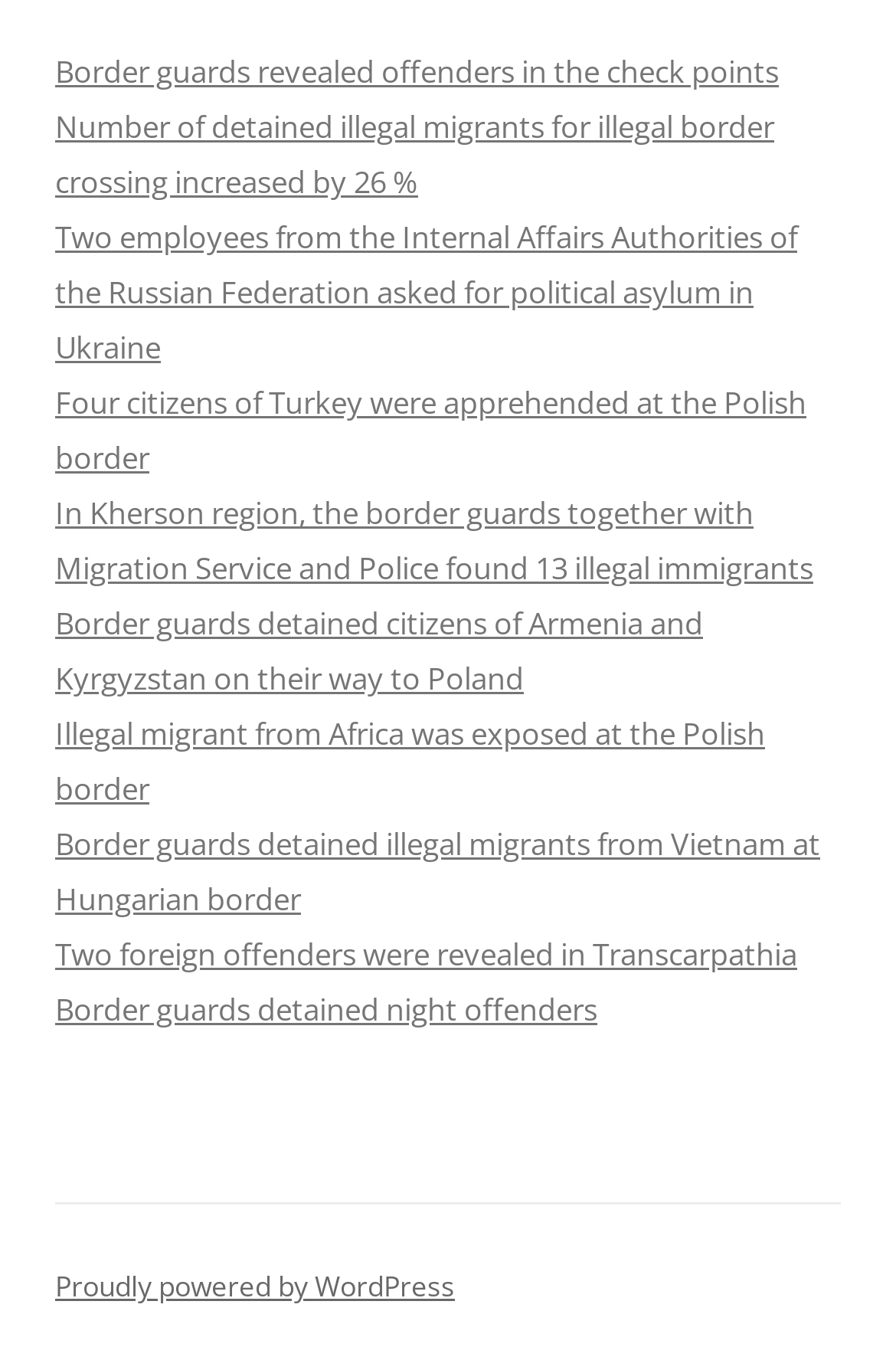Please specify the bounding box coordinates of the region to click in order to perform the following instruction: "Read news about border guards revealing offenders in check points".

[0.062, 0.038, 0.869, 0.068]